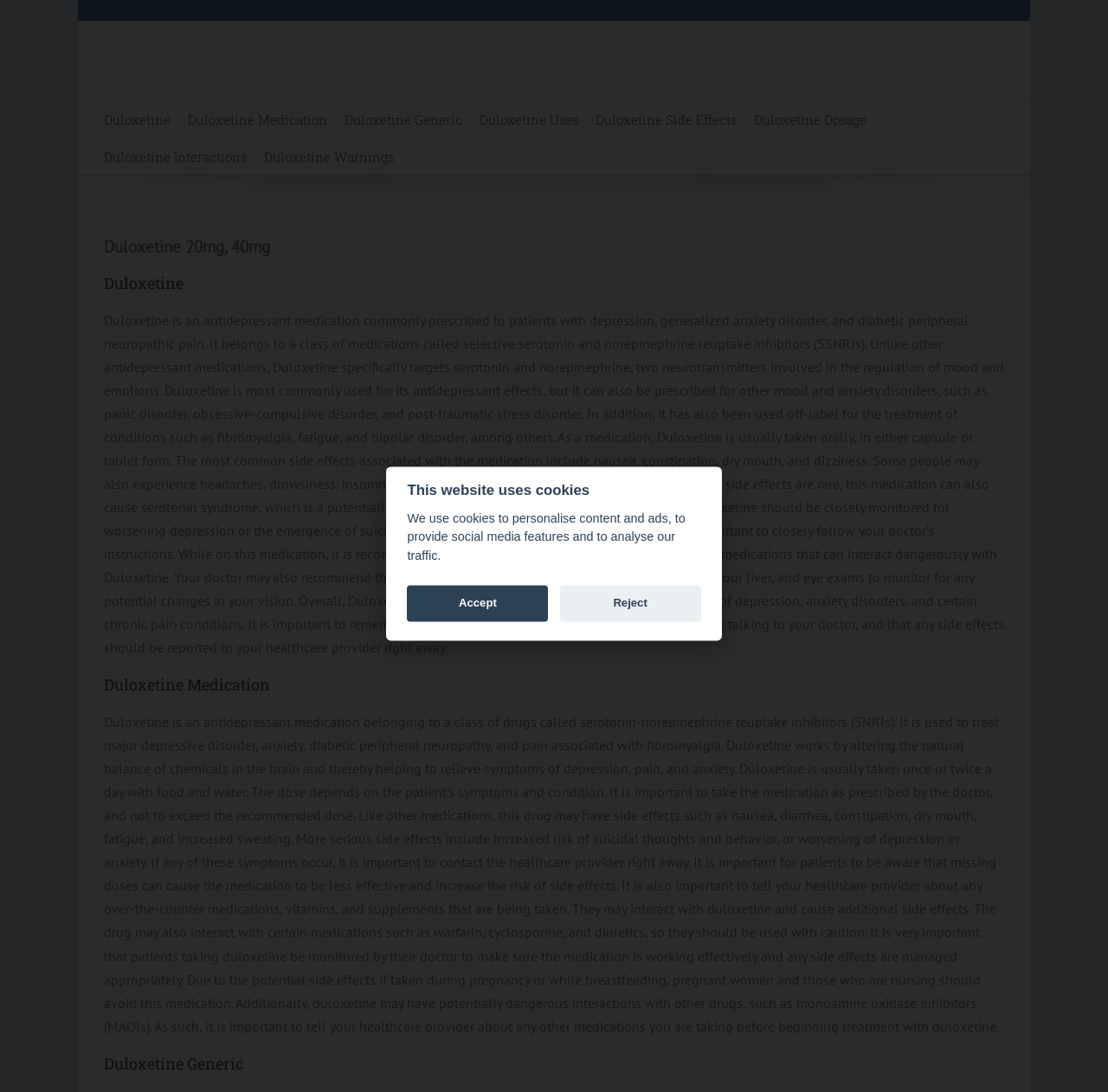Using the description "Duloxetine", locate and provide the bounding box of the UI element.

[0.094, 0.091, 0.154, 0.125]